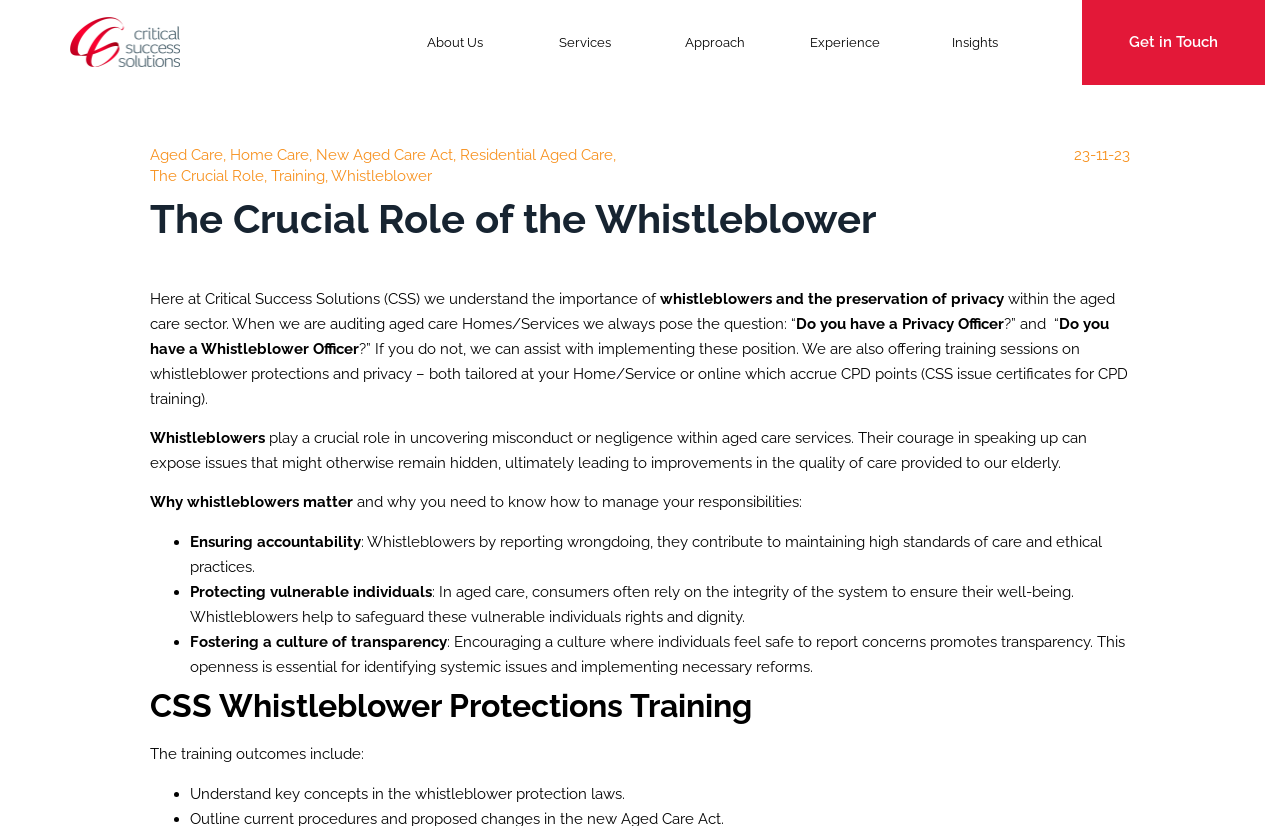What is the purpose of implementing a Whistleblower Officer? From the image, respond with a single word or brief phrase.

To manage responsibilities